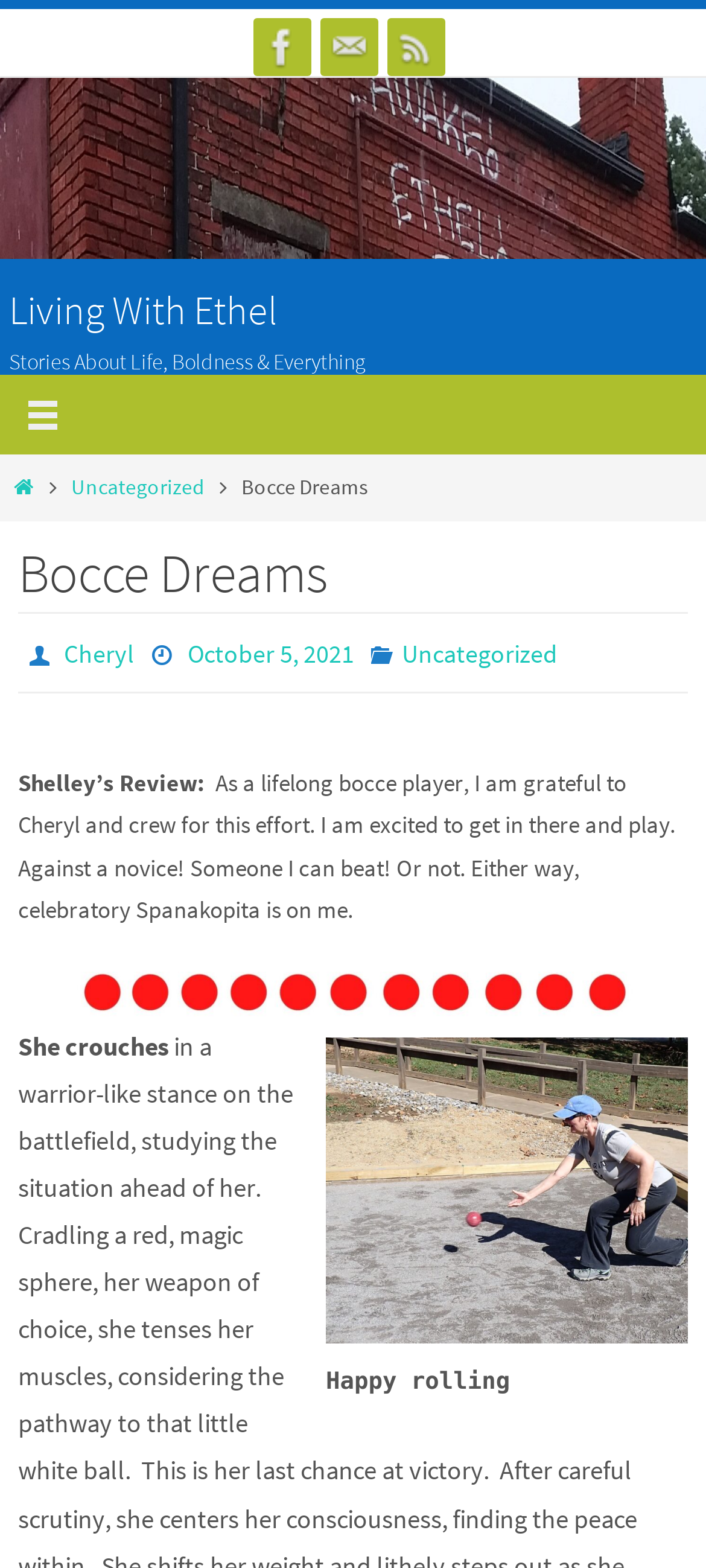Please indicate the bounding box coordinates of the element's region to be clicked to achieve the instruction: "Check the post date". Provide the coordinates as four float numbers between 0 and 1, i.e., [left, top, right, bottom].

[0.266, 0.406, 0.501, 0.428]